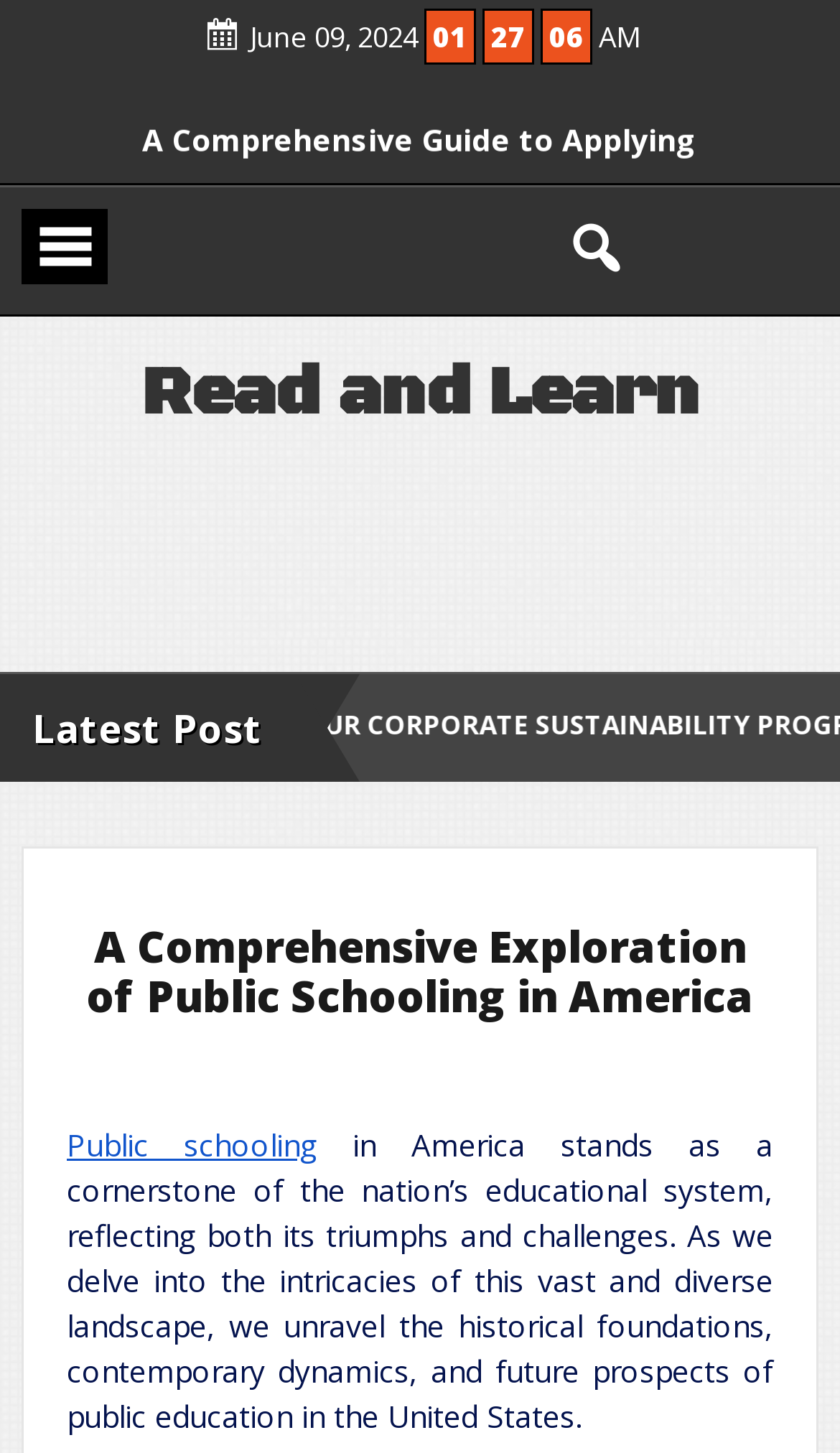What is the category of the latest post?
From the screenshot, supply a one-word or short-phrase answer.

Public schooling